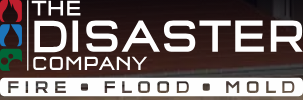Give a complete and detailed account of the image.

The image features the logo of "The Disaster Company," which specializes in disaster recovery services, specifically addressing issues related to fire, flood, and mold. The logo prominently displays the company's name in bold, modern typography, accompanied by symbols representing the different types of disasters they manage. The background suggests a professional and reliable image, reflecting the company's commitment to helping homeowners and businesses mitigate and recover from various disaster-related challenges. This branding aligns with their focus on providing expertise in making homes resilient against flooding and other hazards, as emphasized in their informational content.